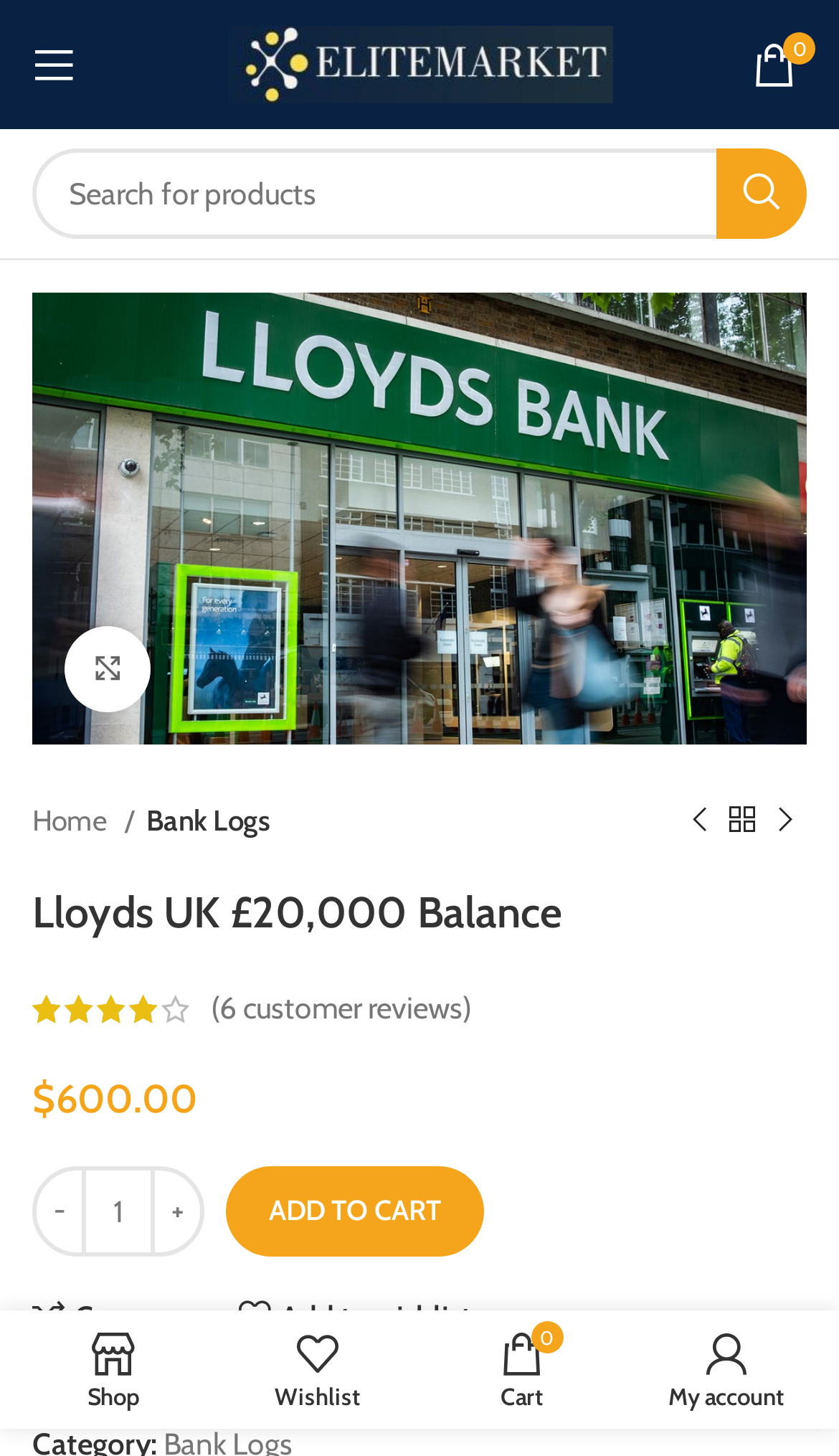Give a detailed account of the webpage.

This webpage appears to be a product page for a Lloyds UK £20,000 Balance product. At the top left, there is a link to open a mobile menu, and next to it, a site logo with an image of the Elite Sauce logo. On the top right, there is a search bar with a textbox and a search button. 

Below the search bar, there is a large figure that takes up most of the width of the page, containing a link to the product title "Lloyds UK £20000 Balance" and an image of the product. 

To the right of the figure, there is a link to enlarge the image. Below the figure, there is a breadcrumb navigation menu with links to "Home" and "Bank Logs". There are also links to navigate to the previous and next products.

The main content of the page starts with a heading "Lloyds UK £20,000 Balance" followed by an image showing a 4-star rating and a link to 6 customer reviews. Below the rating, there is a price displayed as "$600.00". 

Under the price, there are buttons to adjust the product quantity, and an "ADD TO CART" button. There are also links to compare the product and add it to a wishlist.

At the bottom of the page, there are links to navigate to the shop, wishlist, cart, and account pages.